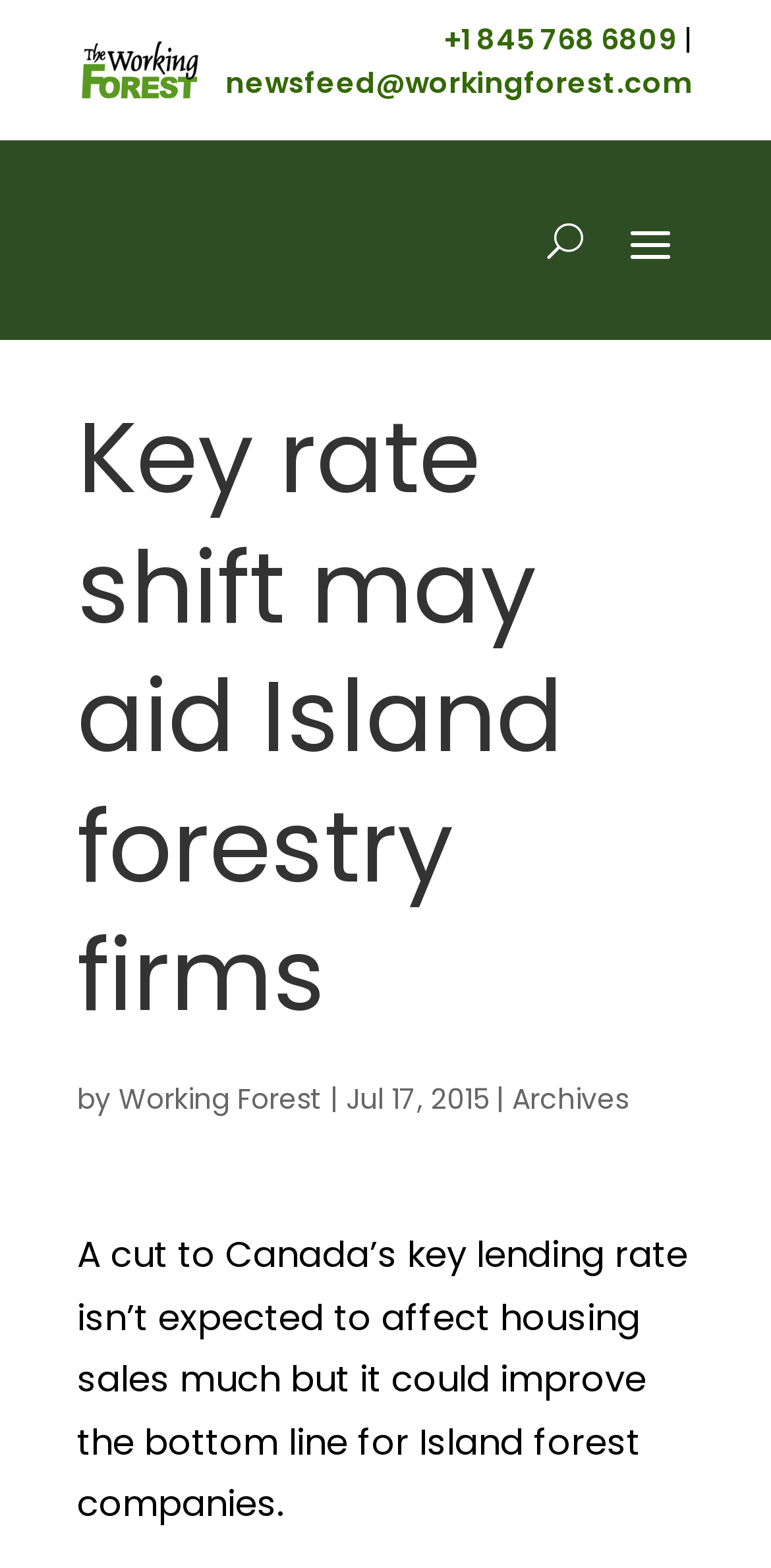With reference to the screenshot, provide a detailed response to the question below:
Who is the author of the article?

I found the author of the article by looking at the link element that contains the author's name, which is 'Working Forest', located next to the 'by' text element.